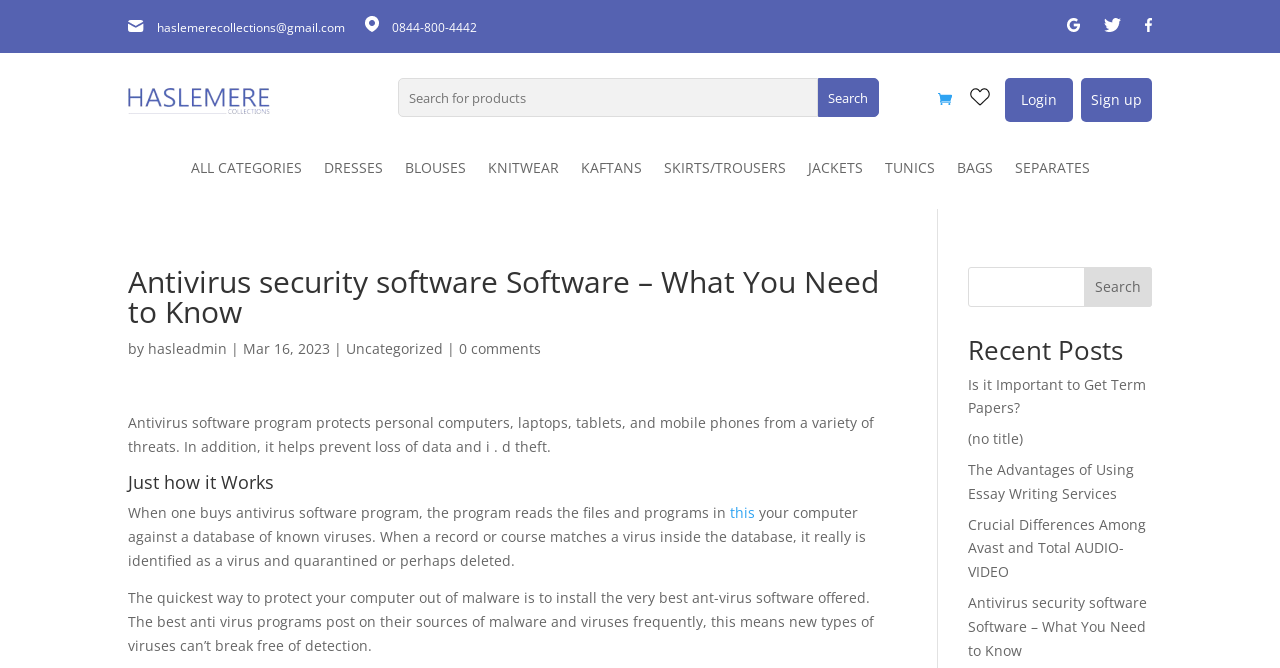What is the category of the article 'Antivirus Software – What You Need to Know'?
Refer to the image and give a detailed answer to the question.

I found this information by looking at the link element with the content 'Uncategorized' located near the article title 'Antivirus Software – What You Need to Know'.